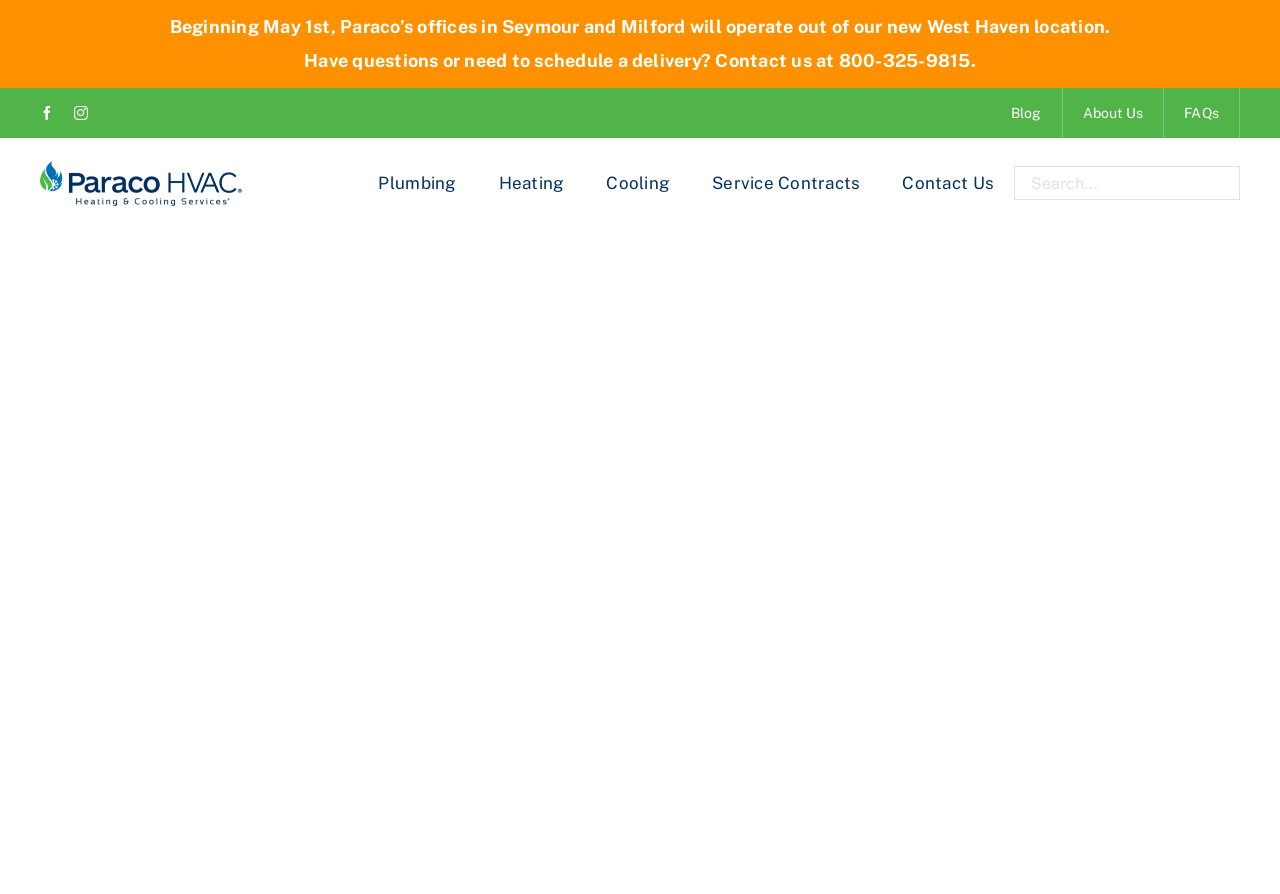Based on the element description, predict the bounding box coordinates (top-left x, top-left y, bottom-right x, bottom-right y) for the UI element in the screenshot: FAQs

[0.91, 0.099, 0.969, 0.155]